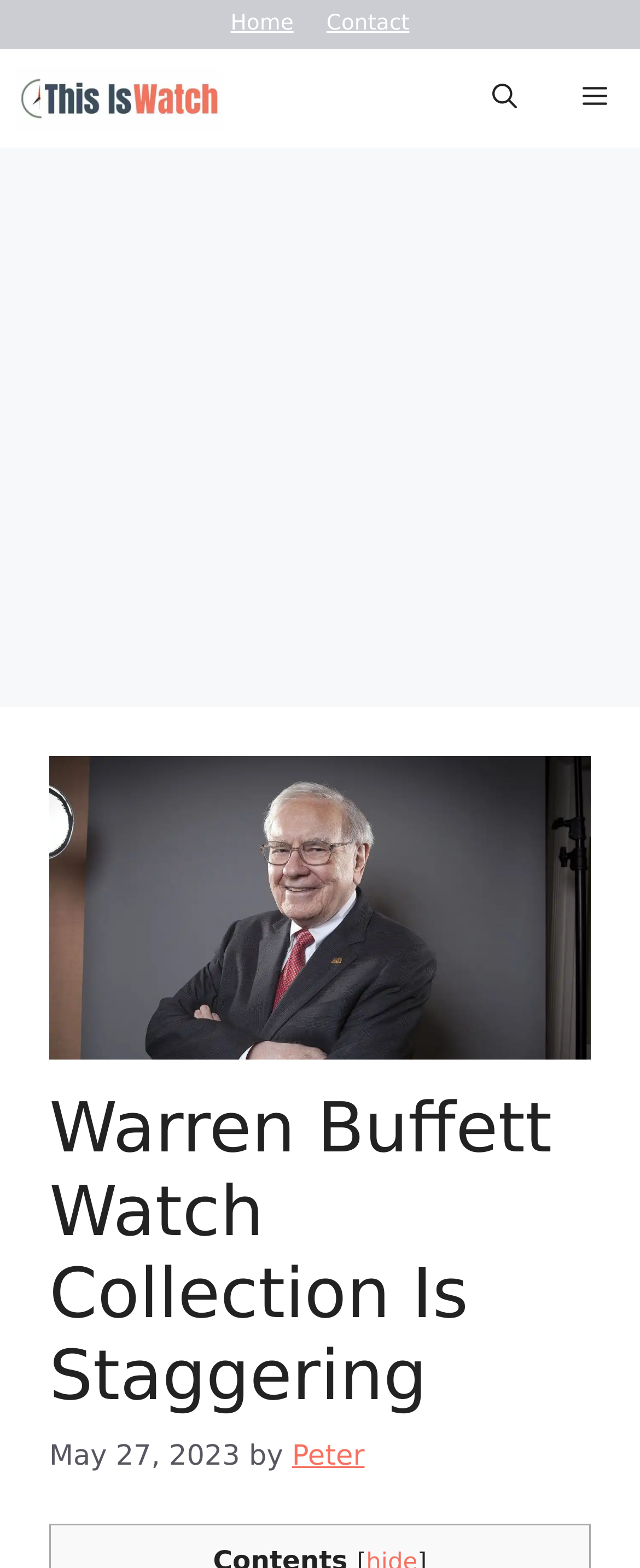Using the given element description, provide the bounding box coordinates (top-left x, top-left y, bottom-right x, bottom-right y) for the corresponding UI element in the screenshot: Menu

[0.859, 0.031, 1.0, 0.094]